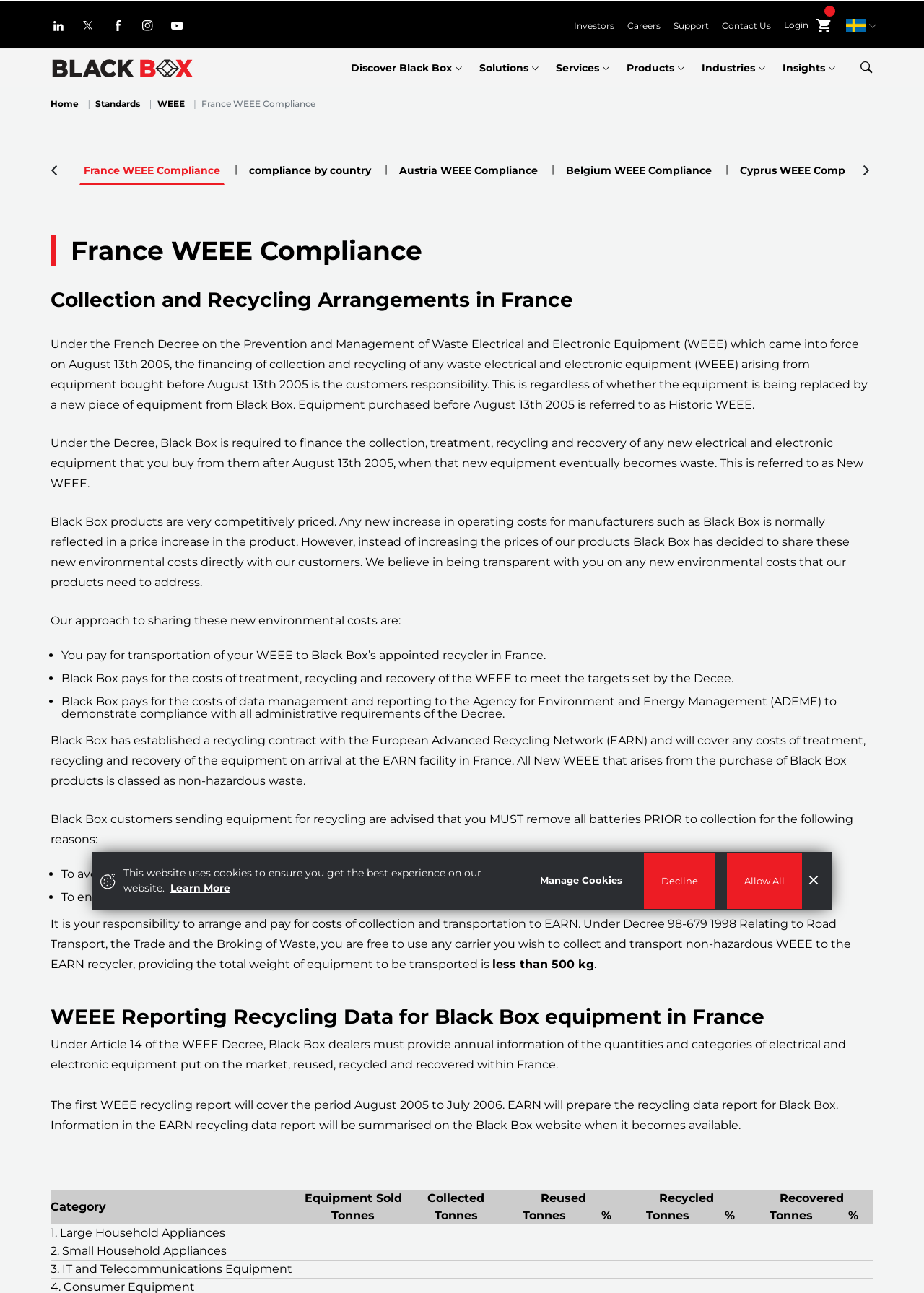Respond with a single word or short phrase to the following question: 
What is the customer's responsibility for Historic WEEE?

Financing collection and recycling